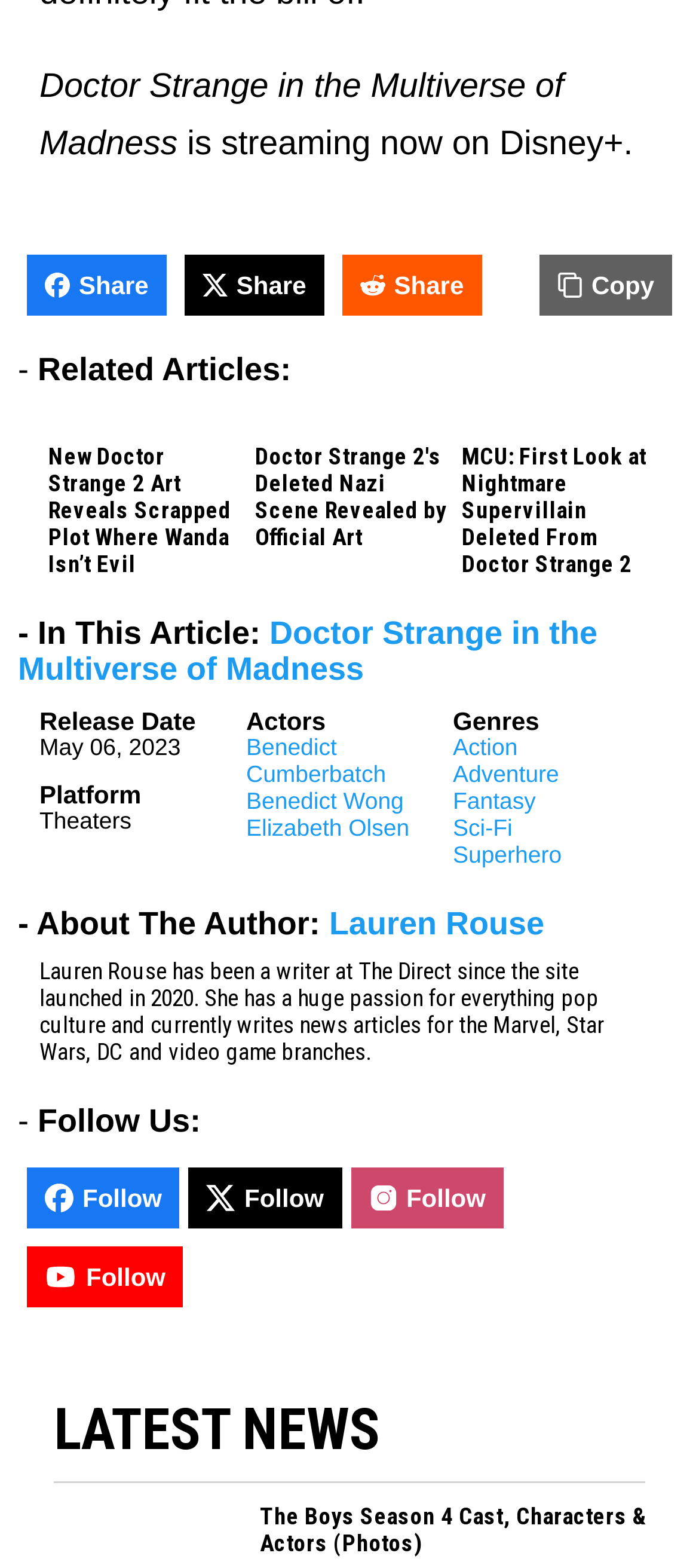Locate the bounding box coordinates of the clickable region to complete the following instruction: "Click on the 'Copy' button."

[0.772, 0.163, 0.962, 0.202]